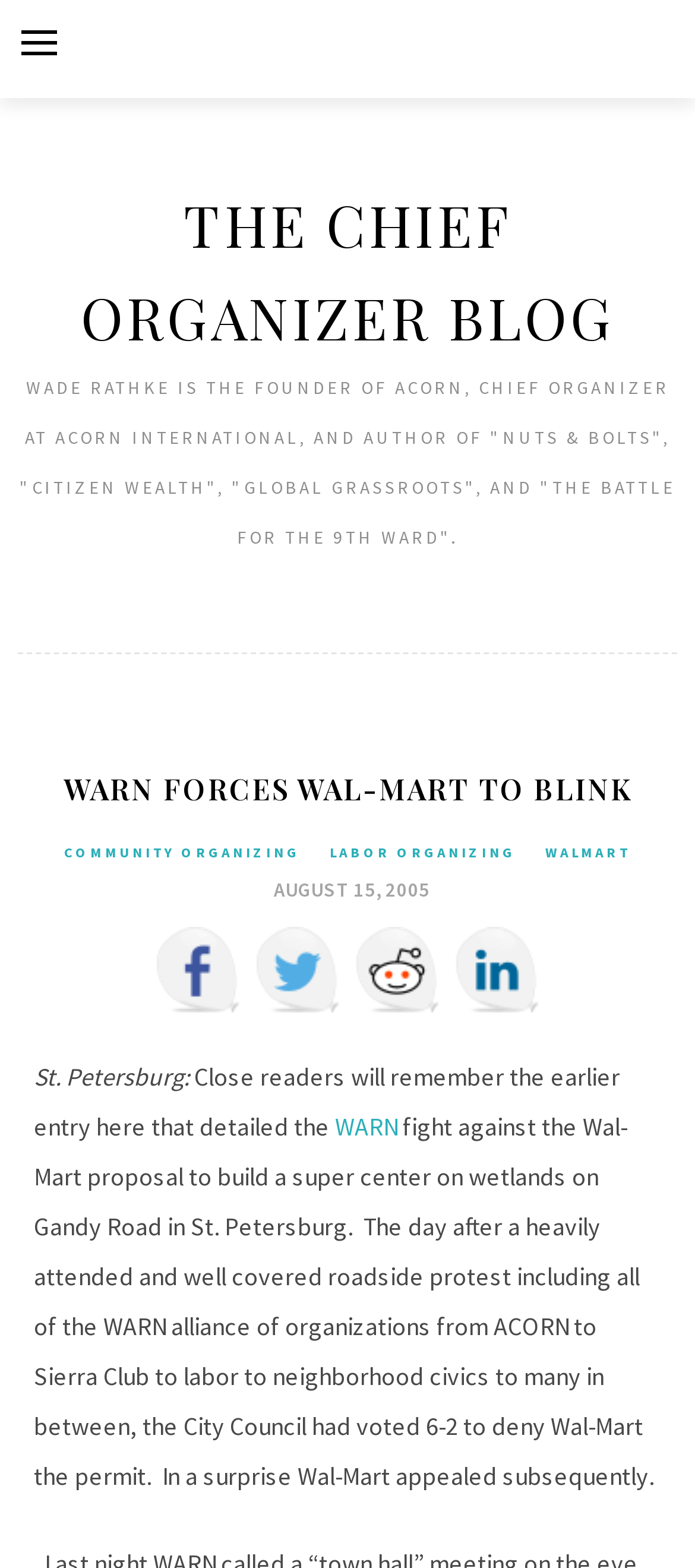Analyze and describe the webpage in a detailed narrative.

The webpage is a blog post titled "WARN Forces Wal-Mart to Blink" on "The Chief Organizer Blog". At the top, there is a button on the left side, which controls the primary menu. Next to it, there is a heading with the blog title, which is also a link. Below the heading, there is a paragraph of text describing the founder of ACORN and the author of several books.

The main content of the blog post is divided into sections. The first section has a heading "WARN FORCES WAL-MART TO BLINK" and is followed by three links to related topics: "COMMUNITY ORGANIZING", "LABOR ORGANIZING", and "WALMART". There is also a link to a specific date, "AUGUST 15, 2005", which includes a time element.

Below these links, there are four social media links with corresponding images: Facebook, Twitter, Reddit, and LinkedIn. The social media links are aligned horizontally and are located near the middle of the page.

The main text of the blog post starts with a heading "St. Petersburg:" and describes a protest against a Wal-Mart proposal to build a super center on wetlands in St. Petersburg. The text mentions the WARN alliance of organizations and the City Council's decision to deny Wal-Mart the permit. There is also a link to "WARN" within the text. The blog post continues to describe the subsequent appeal by Wal-Mart.